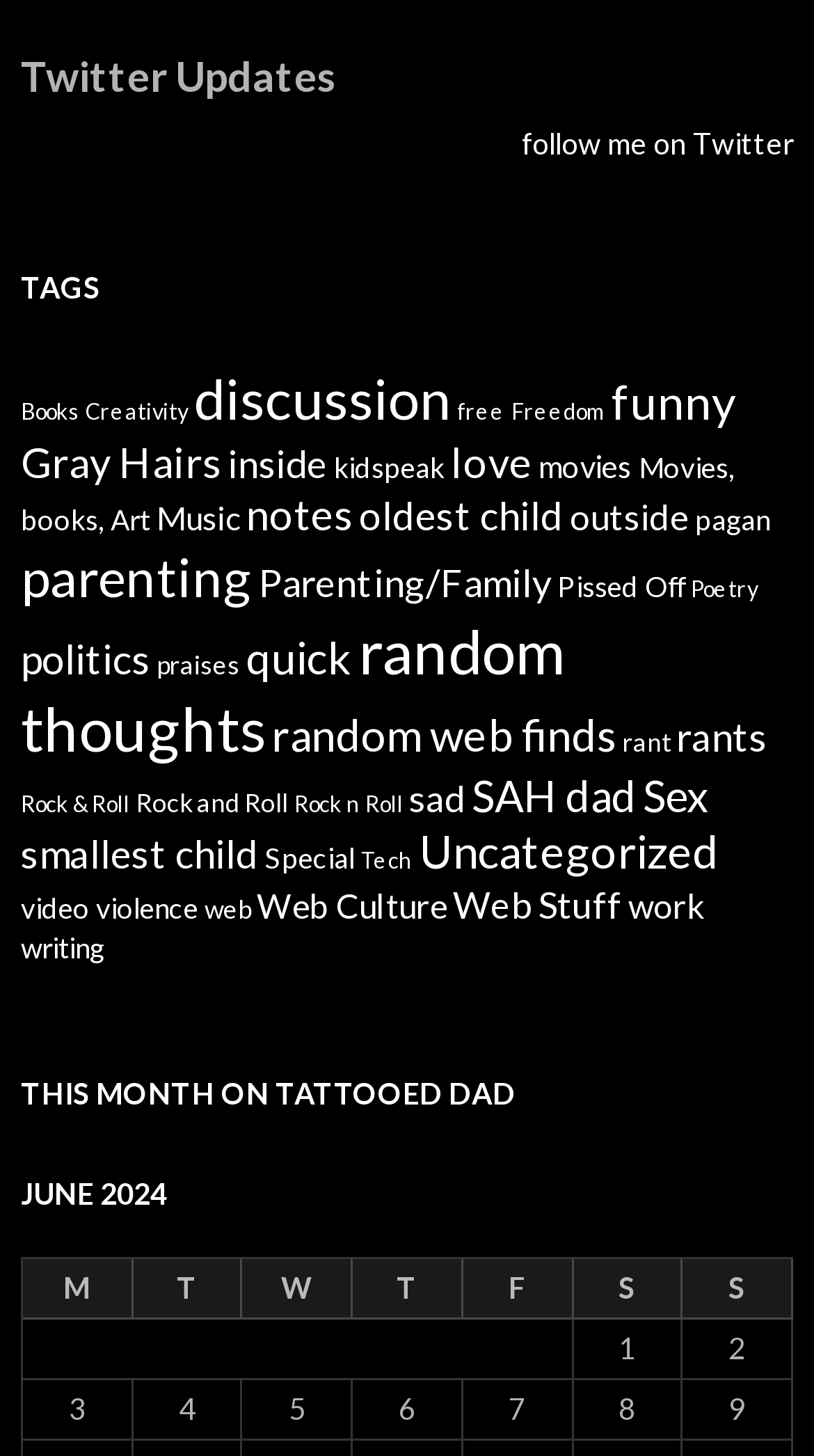Pinpoint the bounding box coordinates of the element you need to click to execute the following instruction: "Click on the link for random thoughts". The bounding box should be represented by four float numbers between 0 and 1, in the format [left, top, right, bottom].

[0.026, 0.421, 0.697, 0.526]